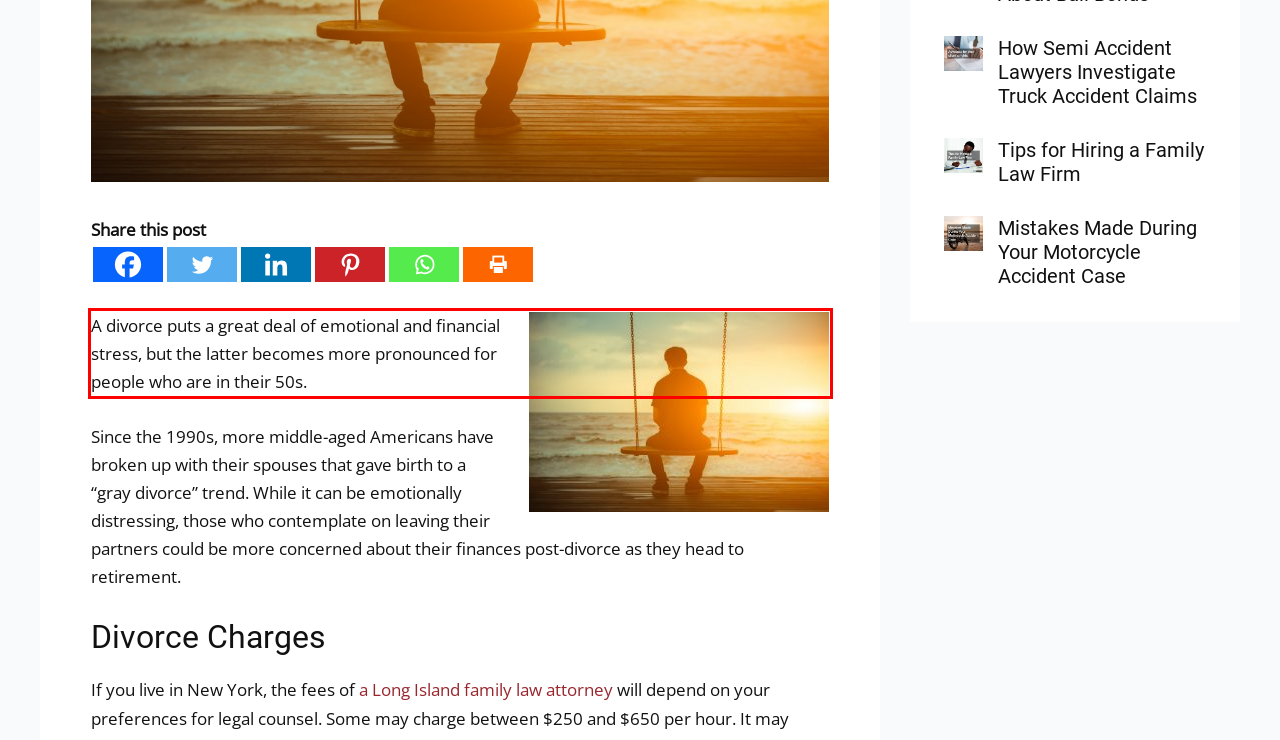Identify and transcribe the text content enclosed by the red bounding box in the given screenshot.

A divorce puts a great deal of emotional and financial stress, but the latter becomes more pronounced for people who are in their 50s.